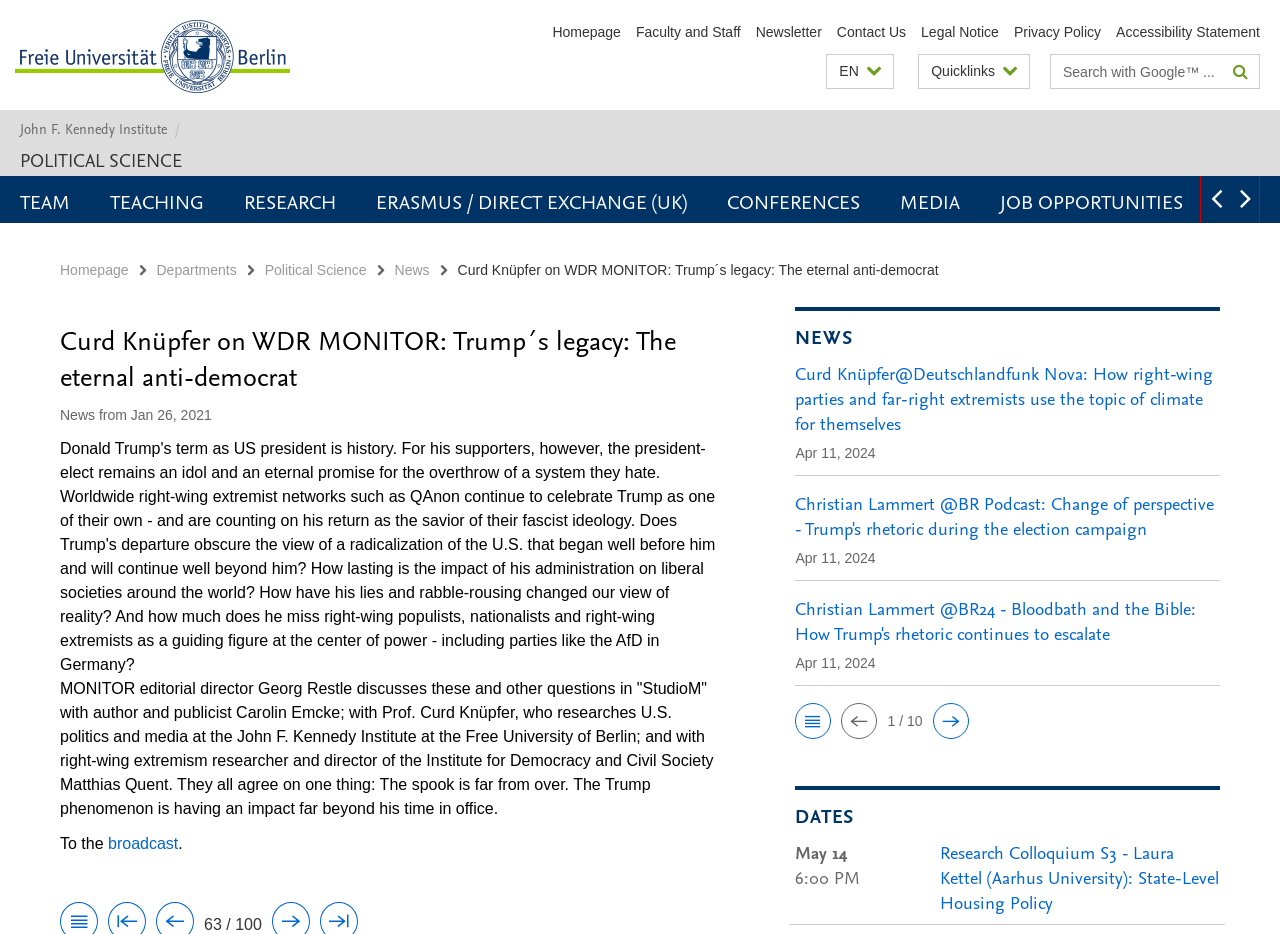Utilize the details in the image to thoroughly answer the following question: How many links are there in the service navigation?

I counted the number of links under the 'Service Navigation' heading, which are 'Homepage', 'Faculty and Staff', 'Newsletter', 'Contact Us', 'Legal Notice', and 'Privacy Policy', totaling 6 links.